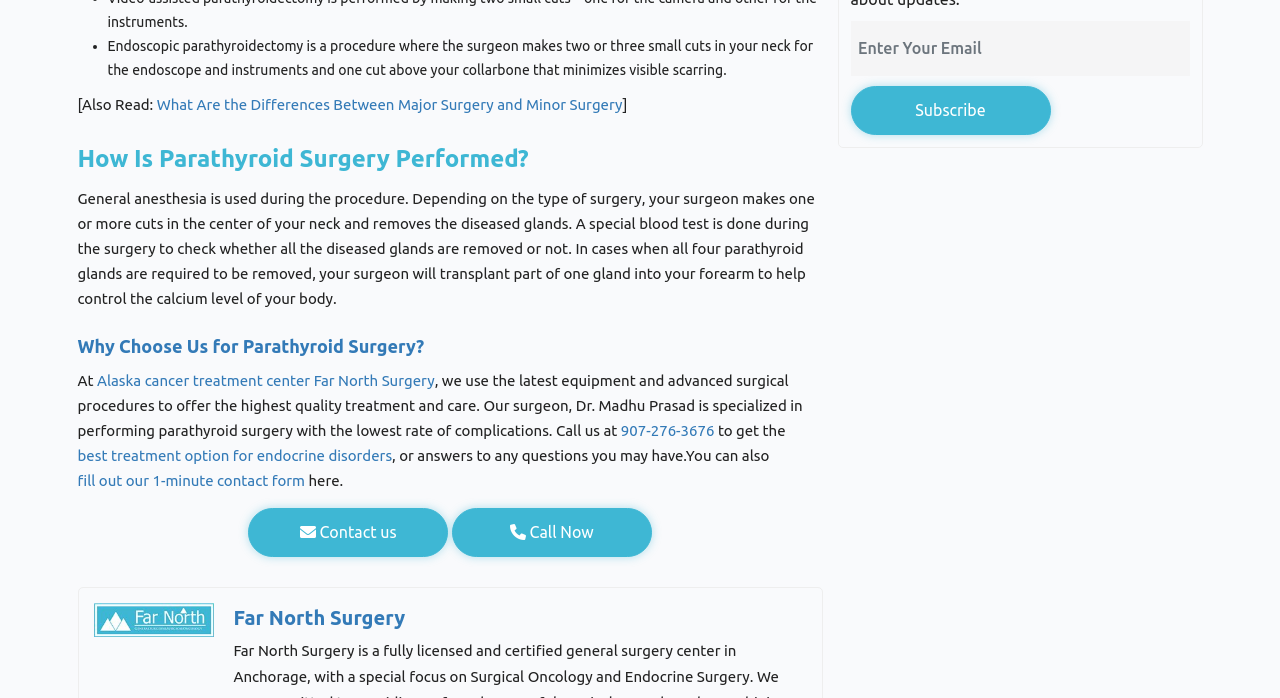Please predict the bounding box coordinates of the element's region where a click is necessary to complete the following instruction: "Fill out the 1-minute contact form". The coordinates should be represented by four float numbers between 0 and 1, i.e., [left, top, right, bottom].

[0.061, 0.67, 0.238, 0.706]